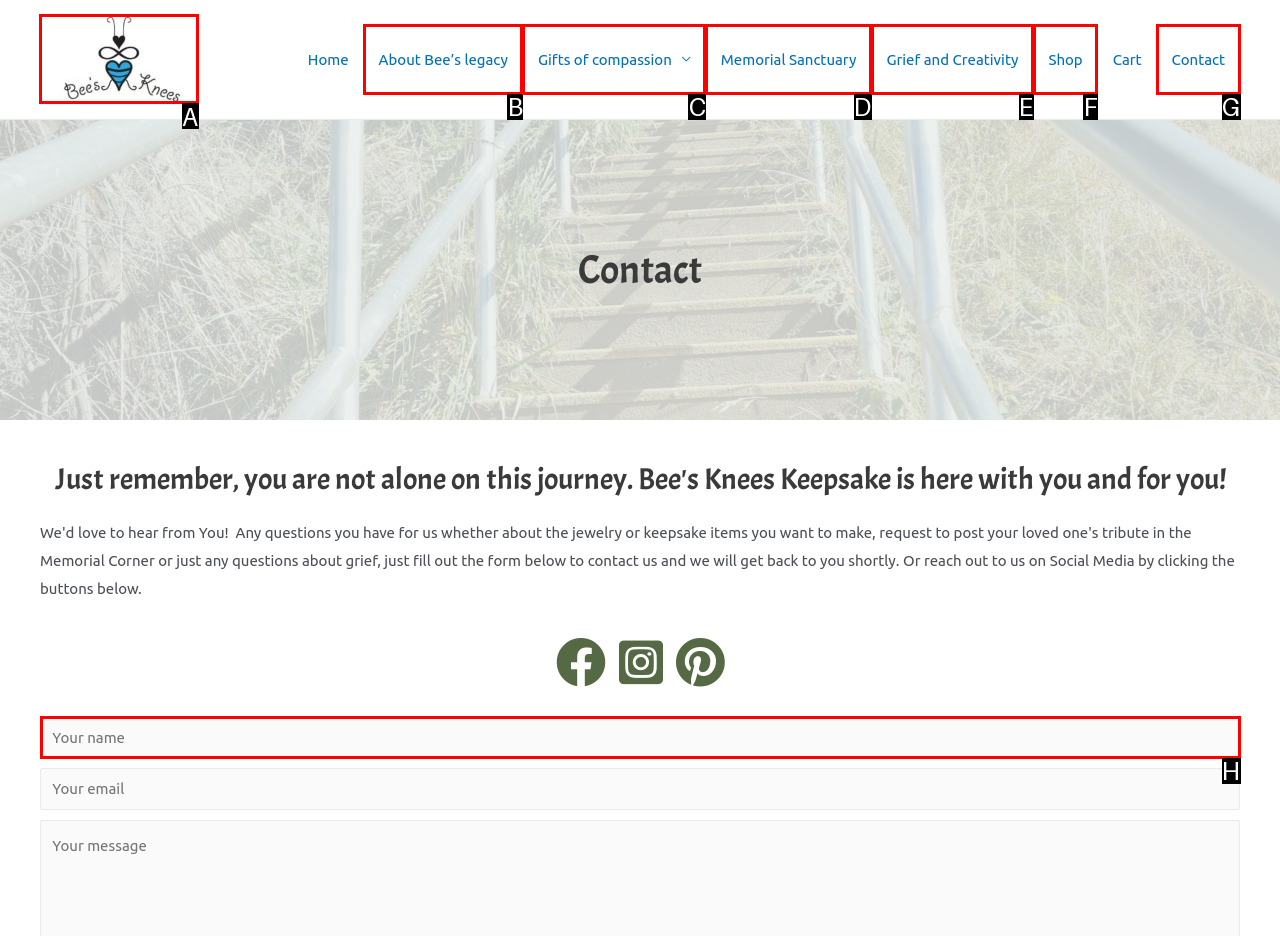What letter corresponds to the UI element to complete this task: click on the Bees Knees Keepsake logo
Answer directly with the letter.

A